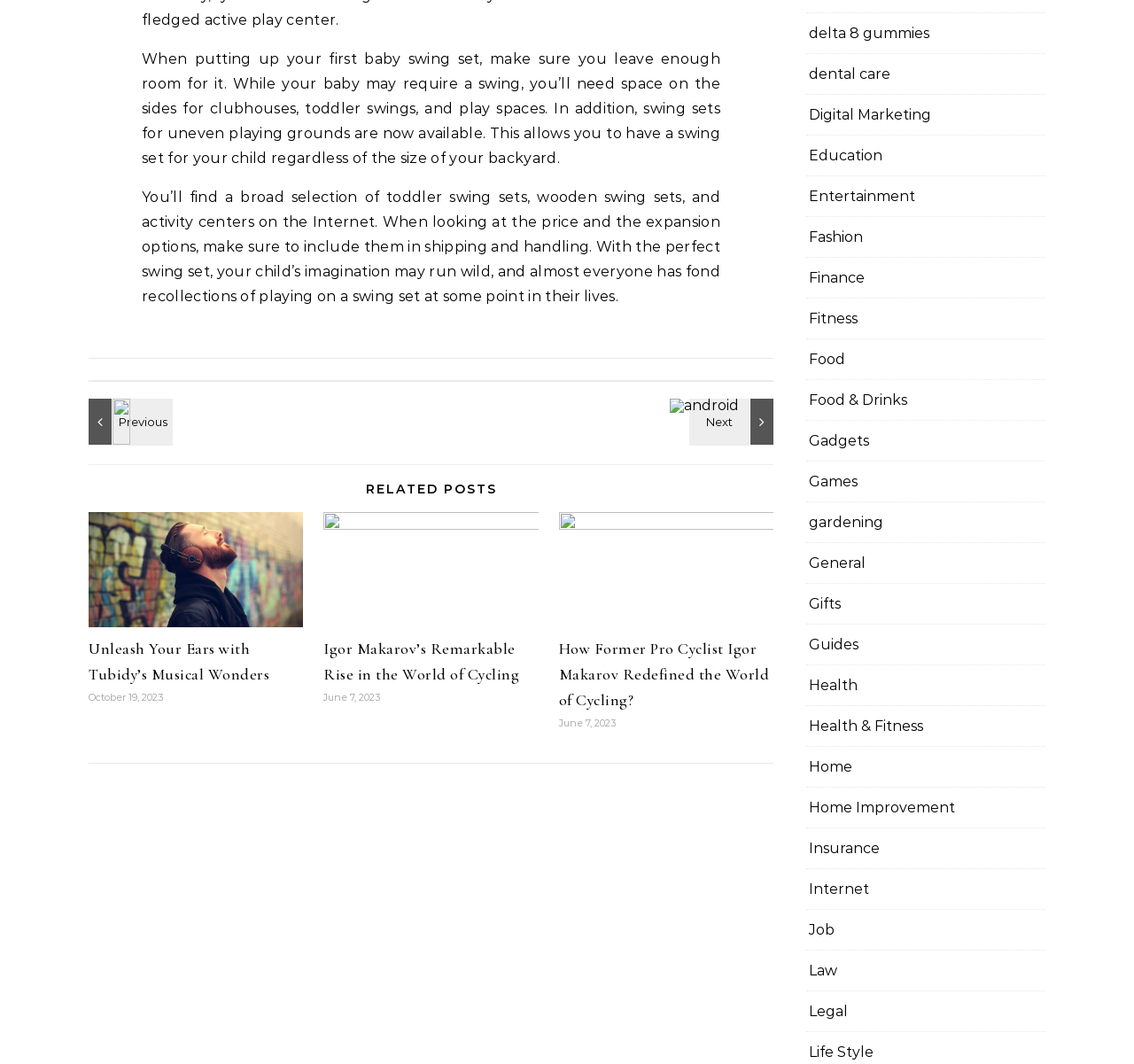Please give a short response to the question using one word or a phrase:
What is the topic of the first paragraph?

Baby swing sets